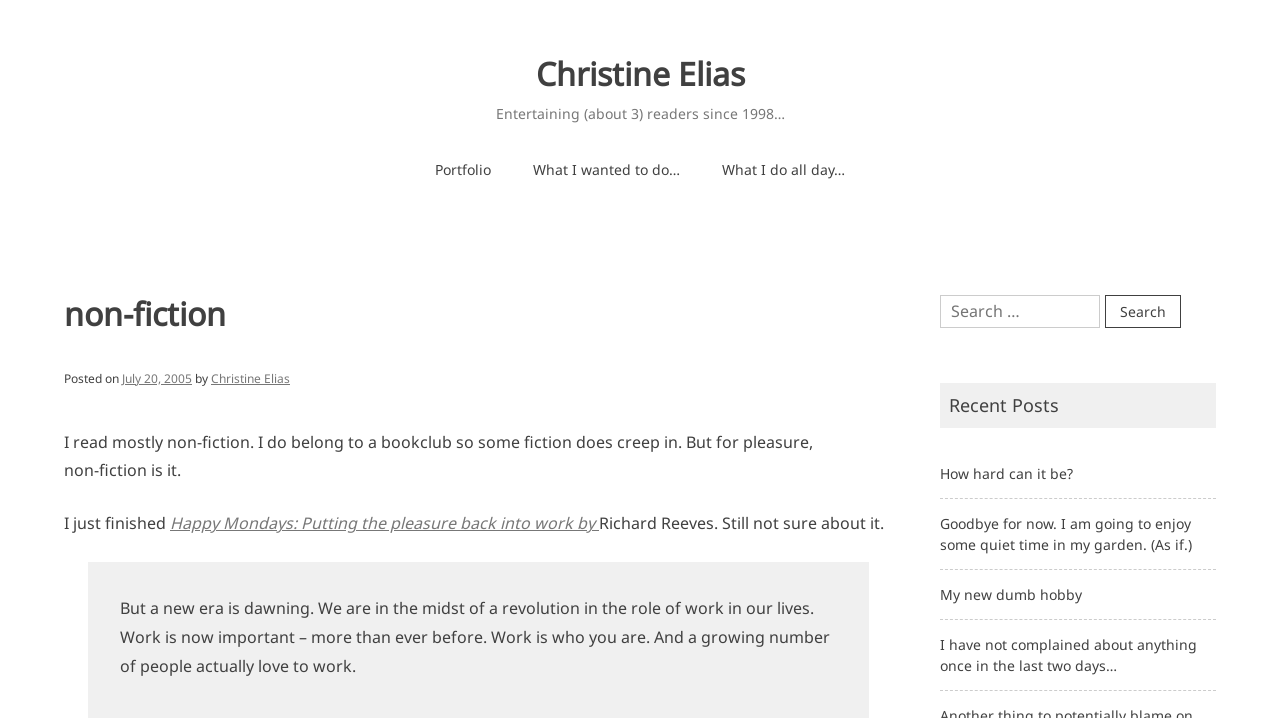How many recent posts are listed on the page?
Give a comprehensive and detailed explanation for the question.

The recent posts are listed at the bottom right corner of the page, and there are four links: 'How hard can it be?', 'Goodbye for now...', 'My new dumb hobby', and 'I have not complained about anything once in the last two days…'.